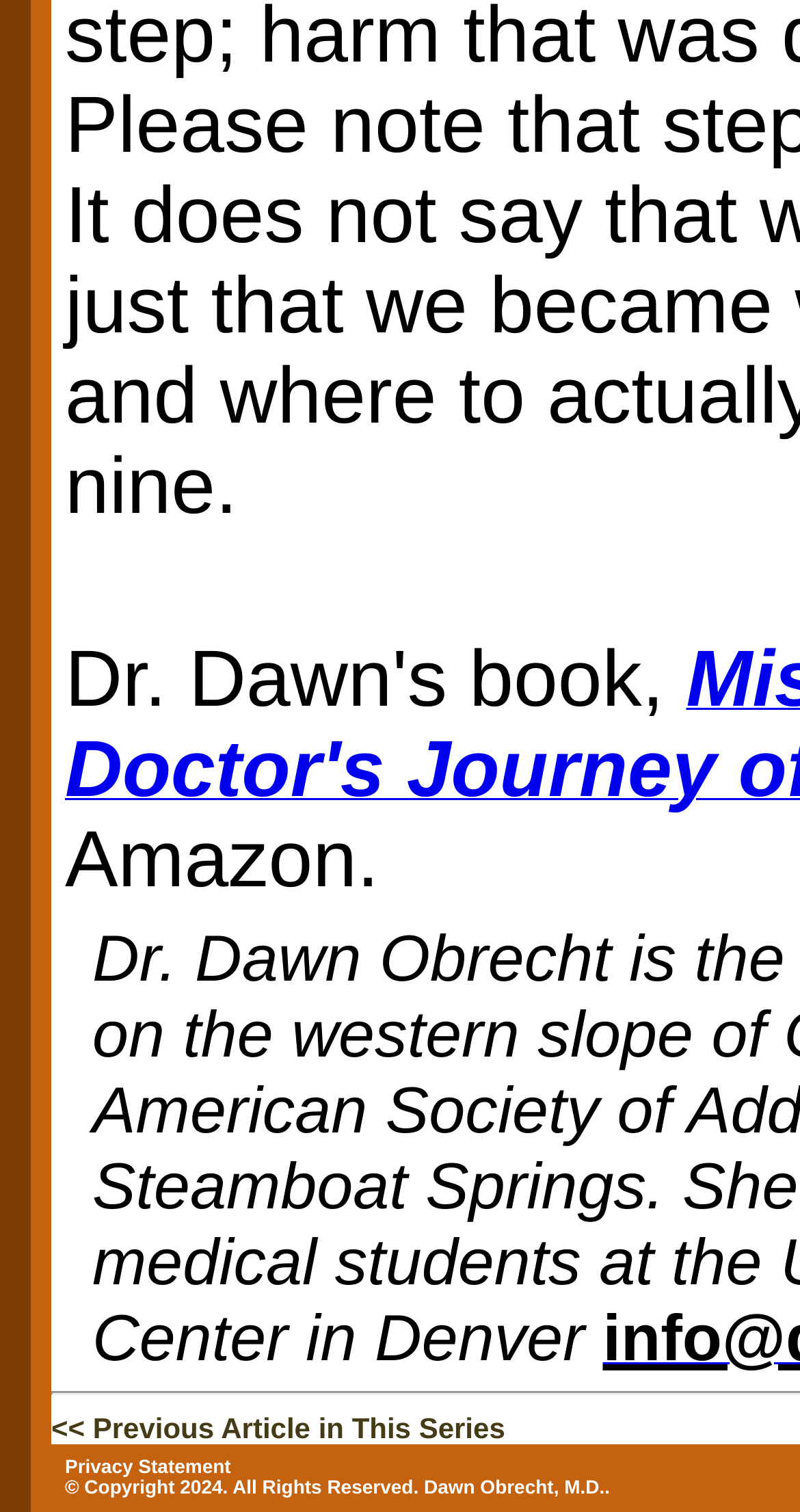Given the description: "Privacy Statement", determine the bounding box coordinates of the UI element. The coordinates should be formatted as four float numbers between 0 and 1, [left, top, right, bottom].

[0.081, 0.964, 0.289, 0.977]